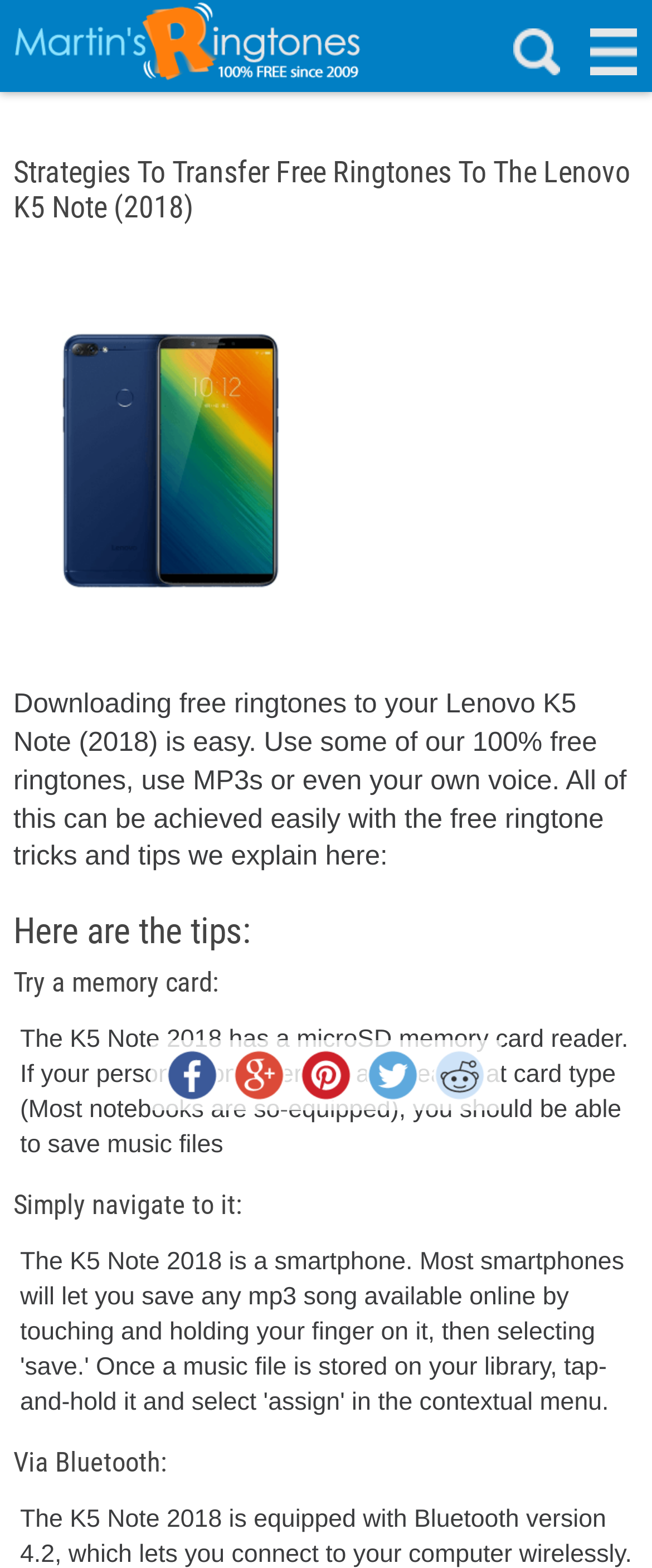What type of memory card does the Lenovo K5 Note 2018 have?
Look at the image and answer with only one word or phrase.

MicroSD